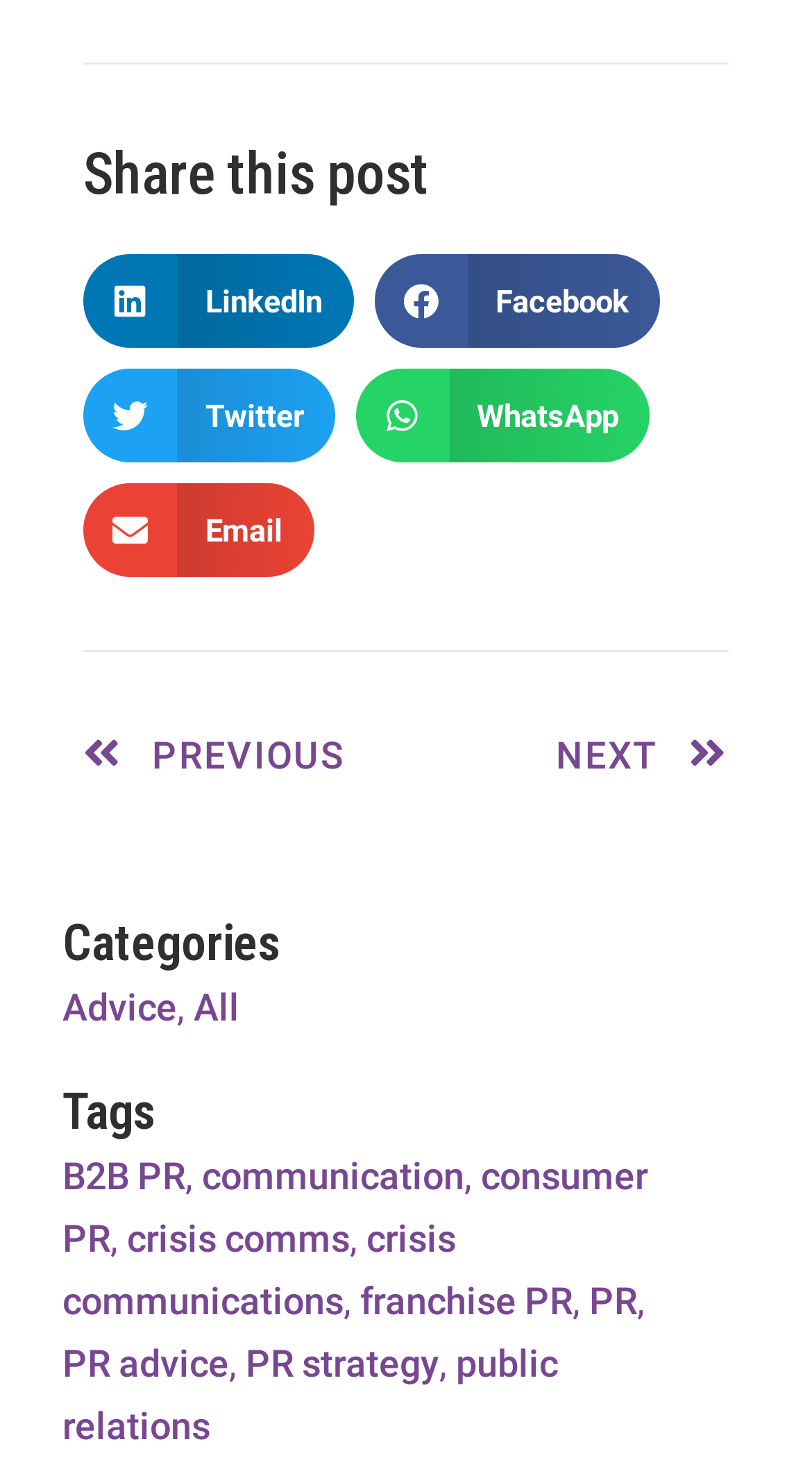Locate the bounding box coordinates of the clickable element to fulfill the following instruction: "Go to the 'PR' tag page". Provide the coordinates as four float numbers between 0 and 1 in the format [left, top, right, bottom].

[0.726, 0.877, 0.785, 0.907]